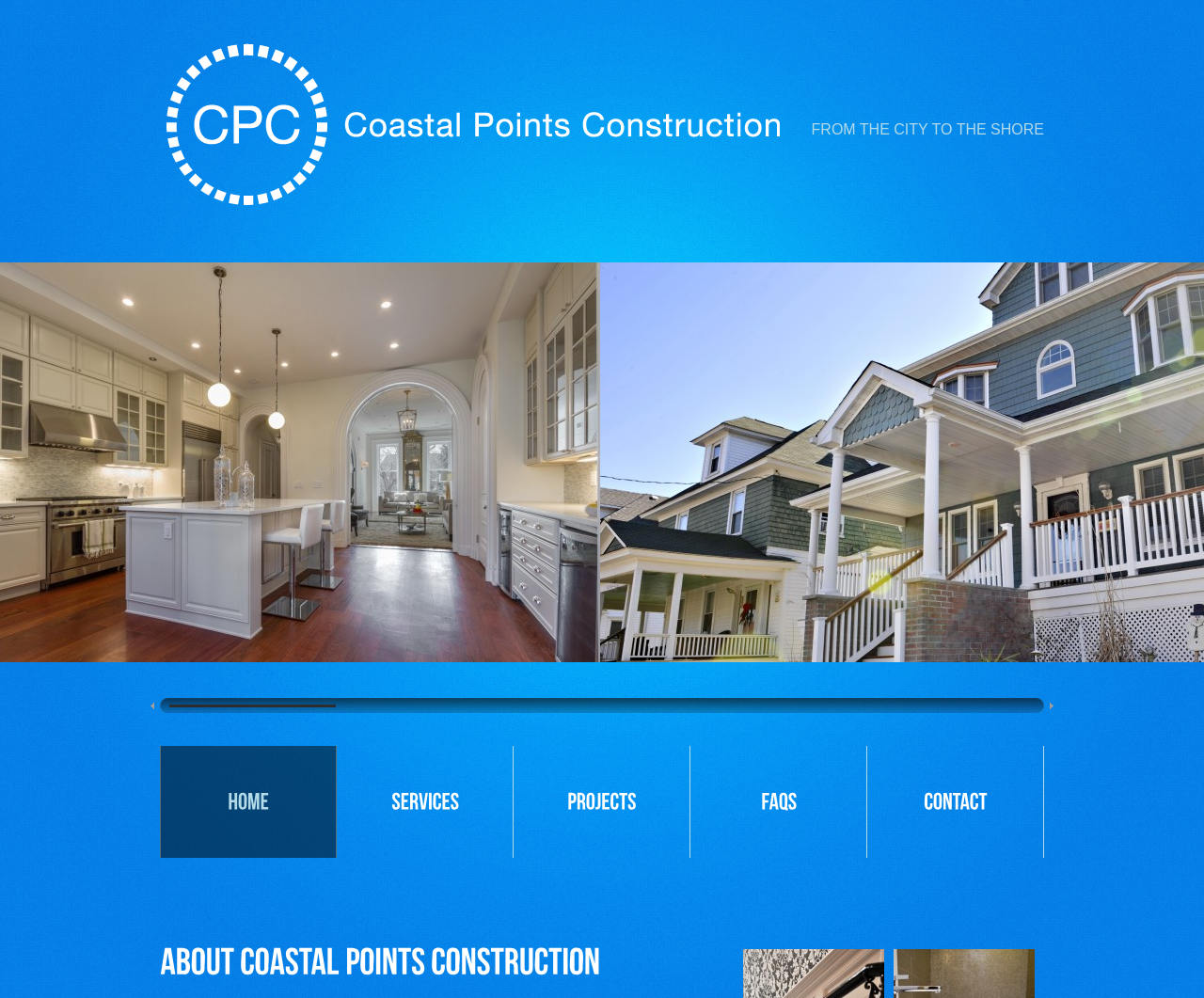What is the name of the company?
Using the information from the image, answer the question thoroughly.

The name of the company can be determined by looking at the link element with the text 'Coastal Points Construction' at the top of the page, which suggests that it is the company's name.